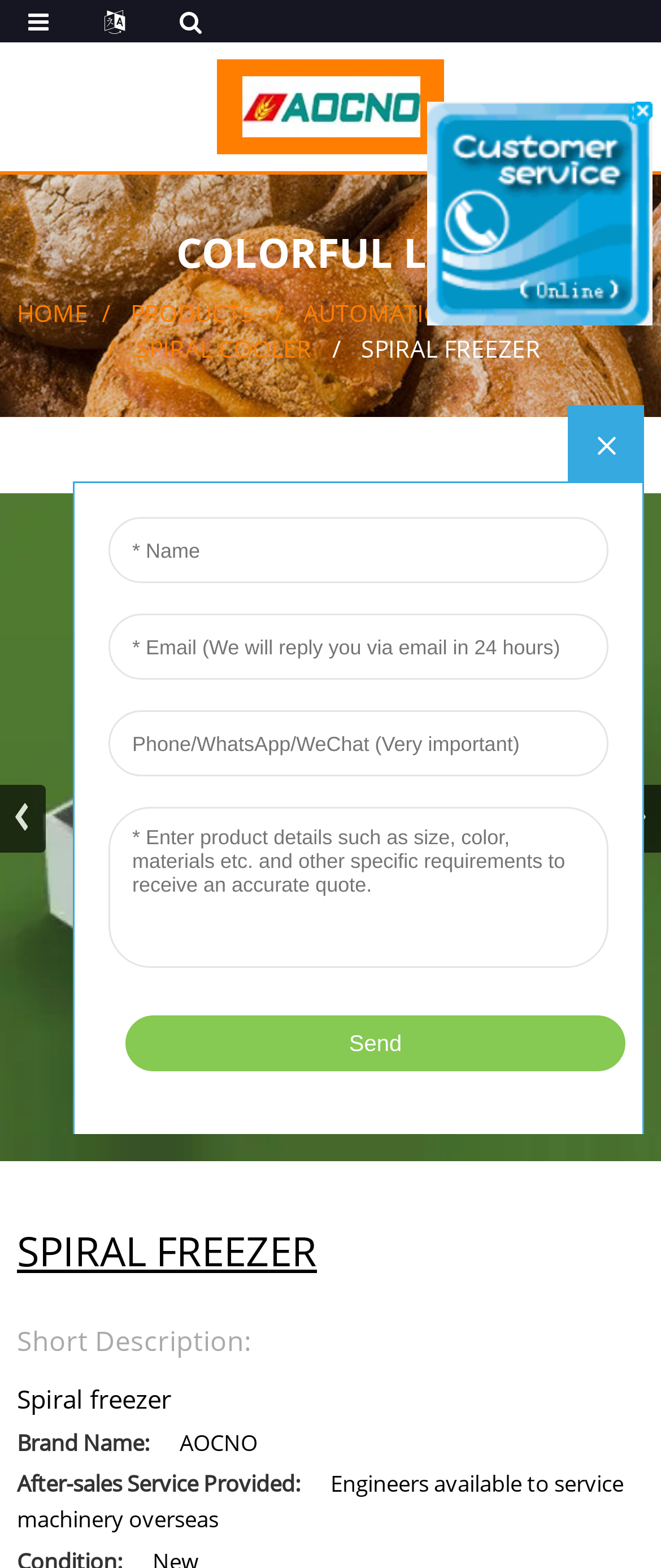Locate the bounding box coordinates of the clickable element to fulfill the following instruction: "Click the logo". Provide the coordinates as four float numbers between 0 and 1 in the format [left, top, right, bottom].

[0.367, 0.049, 0.636, 0.087]